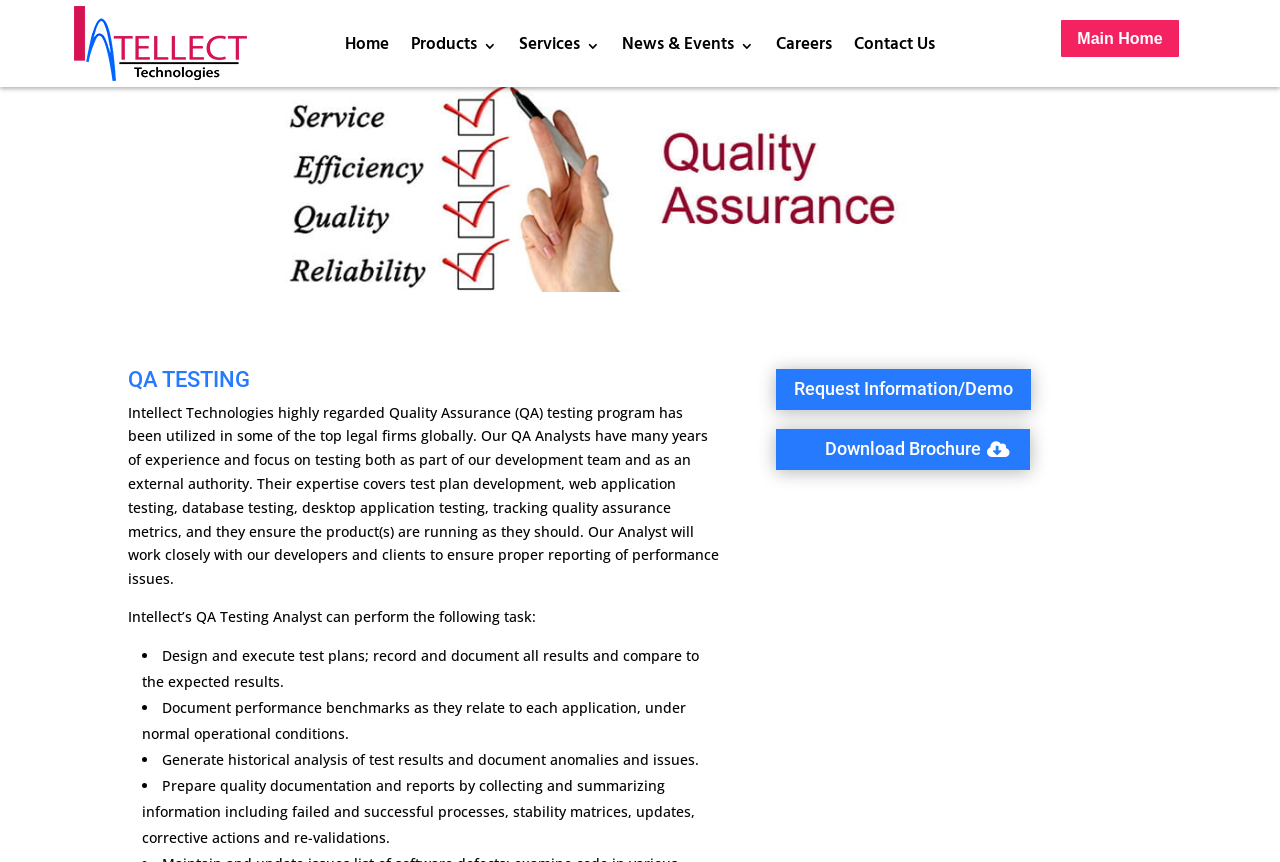Using the given description, provide the bounding box coordinates formatted as (top-left x, top-left y, bottom-right x, bottom-right y), with all values being floating point numbers between 0 and 1. Description: News & Events

[0.486, 0.045, 0.589, 0.071]